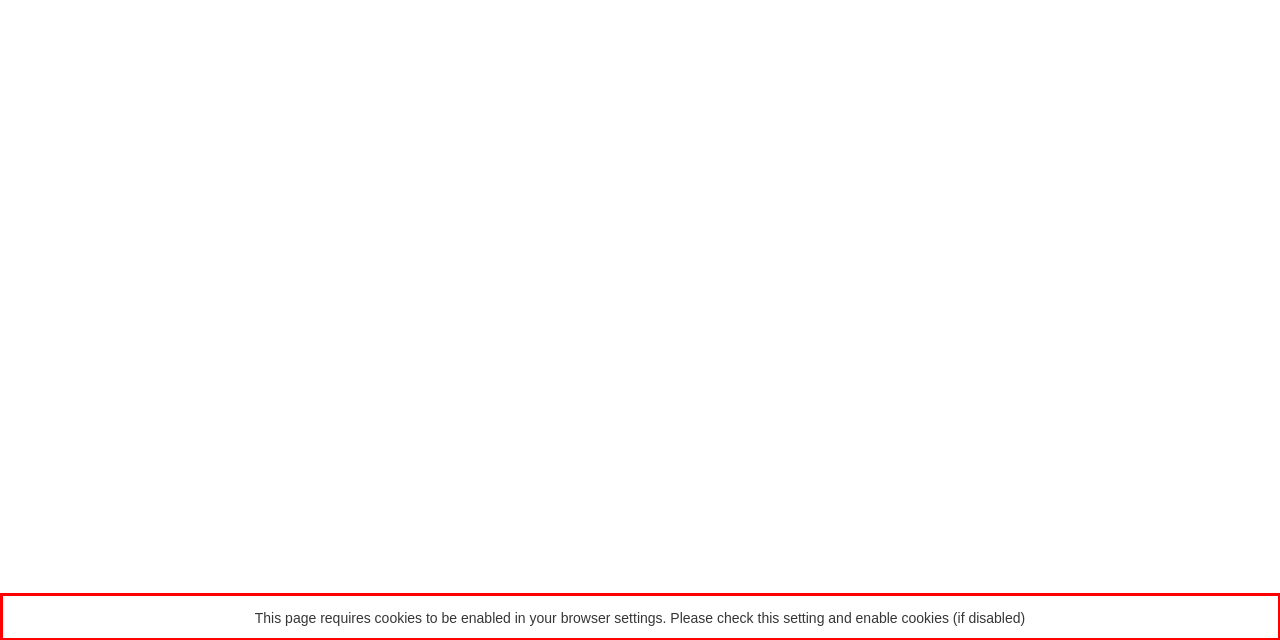You have a screenshot of a webpage, and there is a red bounding box around a UI element. Utilize OCR to extract the text within this red bounding box.

This page requires cookies to be enabled in your browser settings. Please check this setting and enable cookies (if disabled)